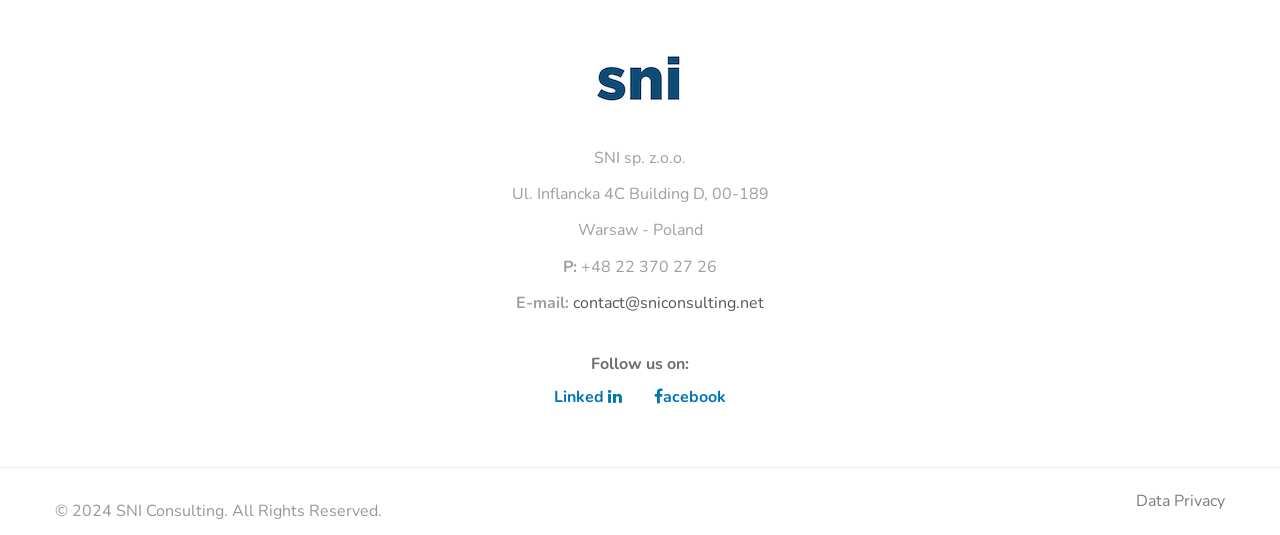Extract the bounding box of the UI element described as: "Data Privacy".

[0.872, 0.917, 0.957, 0.958]